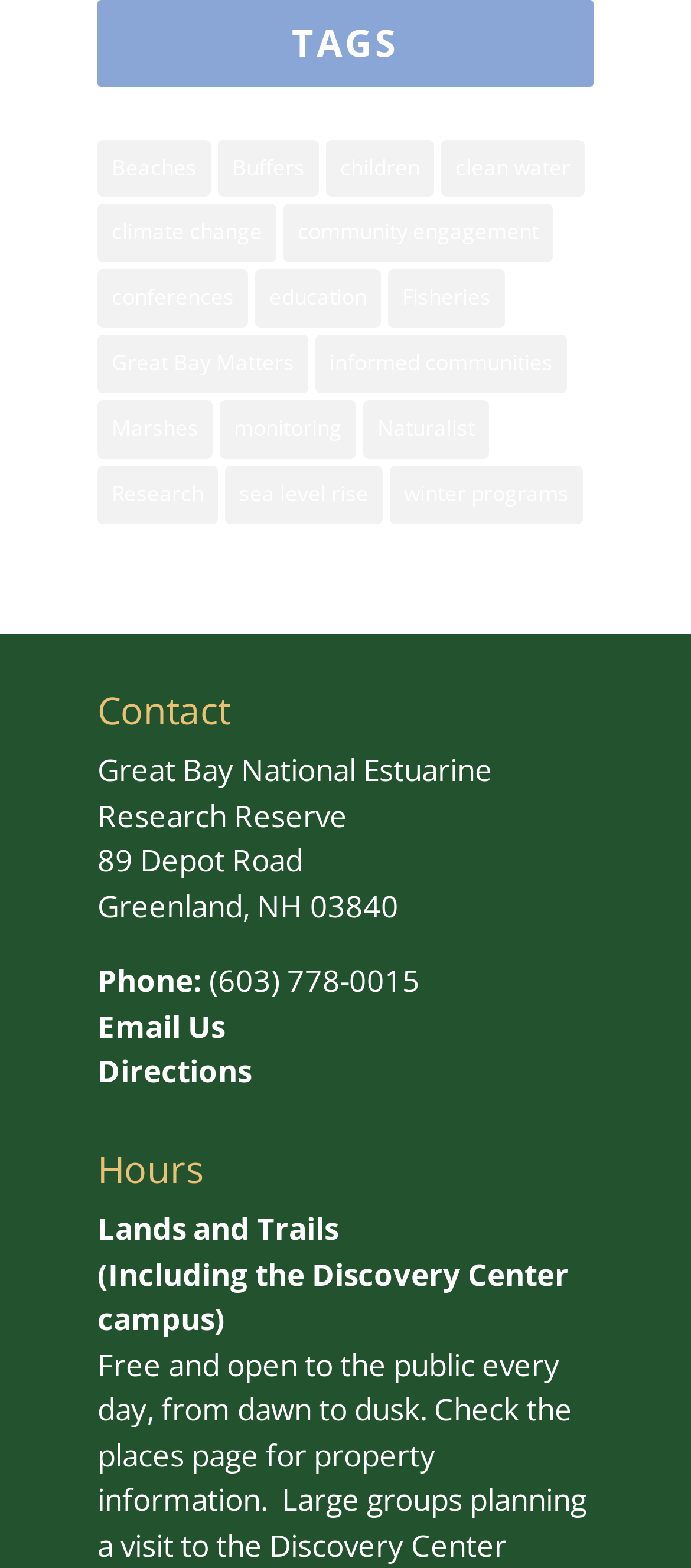Can you pinpoint the bounding box coordinates for the clickable element required for this instruction: "View Beaches"? The coordinates should be four float numbers between 0 and 1, i.e., [left, top, right, bottom].

[0.141, 0.089, 0.305, 0.126]